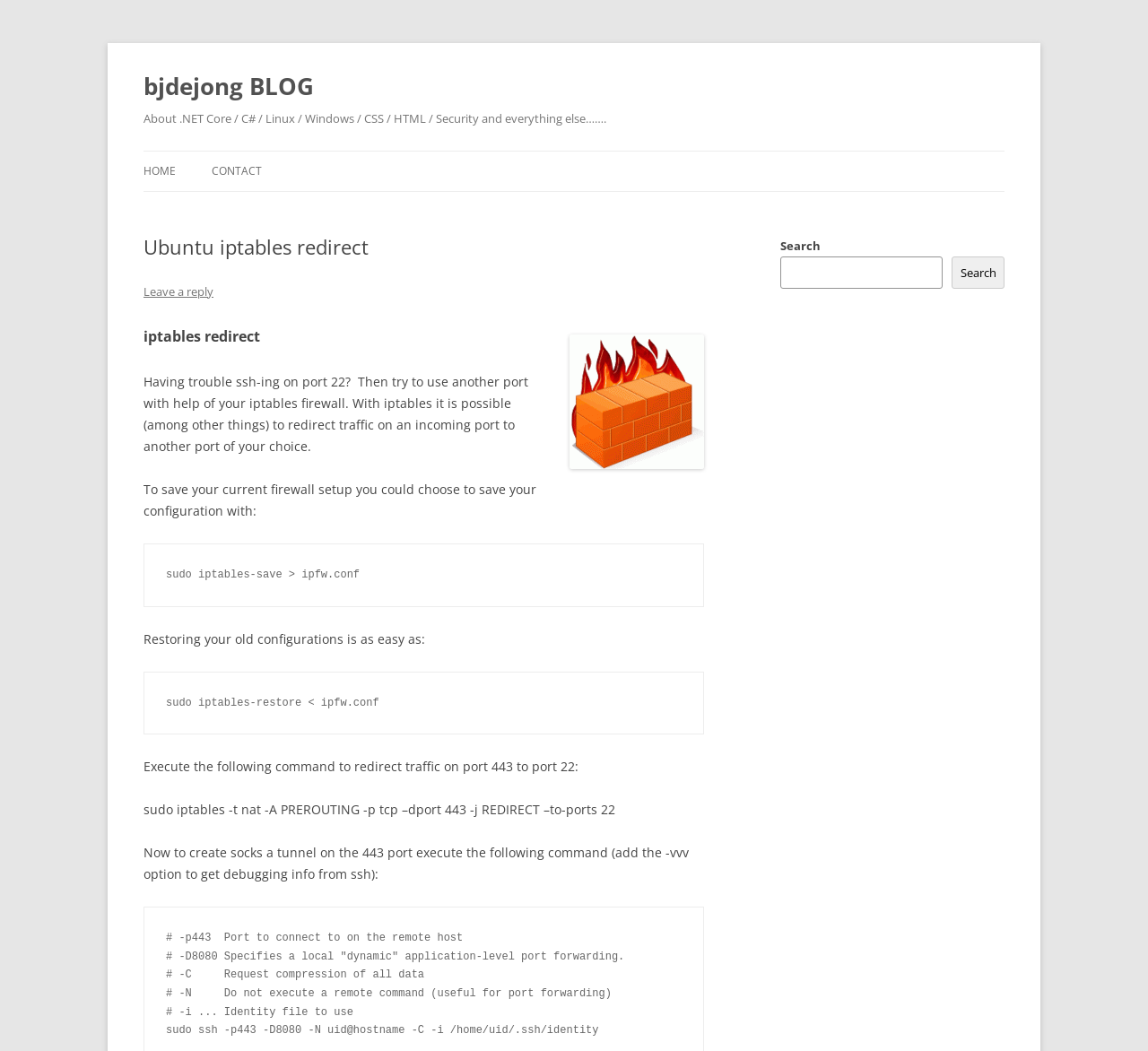Generate a comprehensive description of the webpage content.

This webpage is a blog post titled "Ubuntu iptables redirect" on the "bjdejong BLOG" website. At the top, there is a heading with the blog title and a link to the blog's homepage. Below that, there is a secondary heading that lists various topics related to the blog, including .NET Core, C#, Linux, and security.

On the left side, there is a navigation menu with links to the "HOME" and "CONTACT" pages. The main content of the page is divided into sections, with headings and paragraphs of text. The first section has a heading "Ubuntu iptables redirect" and a paragraph of text that explains how to use iptables to redirect traffic on an incoming port to another port of your choice.

Below that, there is an image related to computer firewalls and iptables. The text continues with instructions on how to save and restore firewall configurations, and how to execute commands to redirect traffic on port 443 to port 22. The text also explains how to create a socks tunnel on port 443.

On the right side, there is a search box with a button to submit the search query. The search box is accompanied by a label that says "Search".